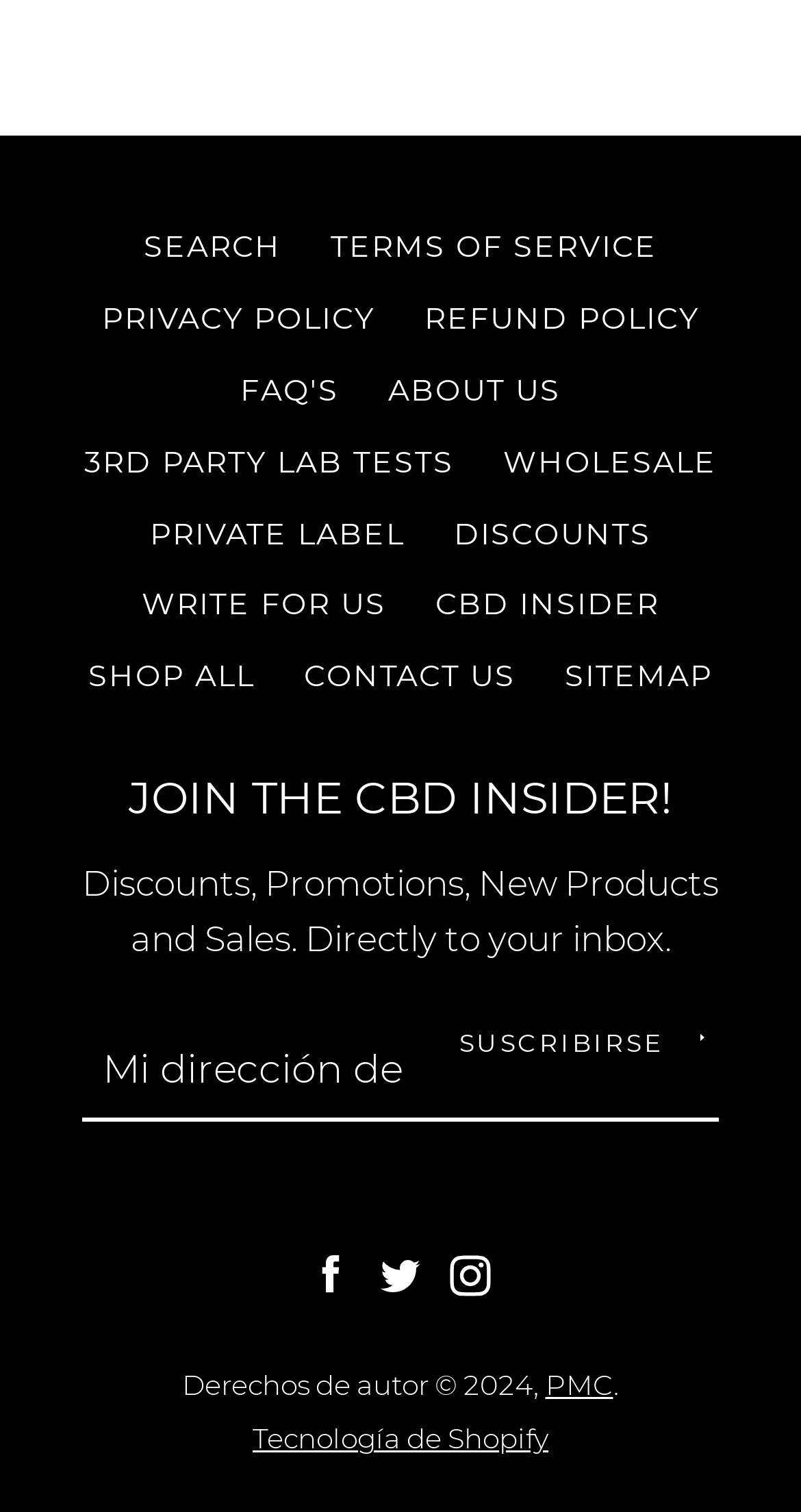Find the coordinates for the bounding box of the element with this description: "3rd Party Lab Tests".

[0.105, 0.293, 0.567, 0.318]